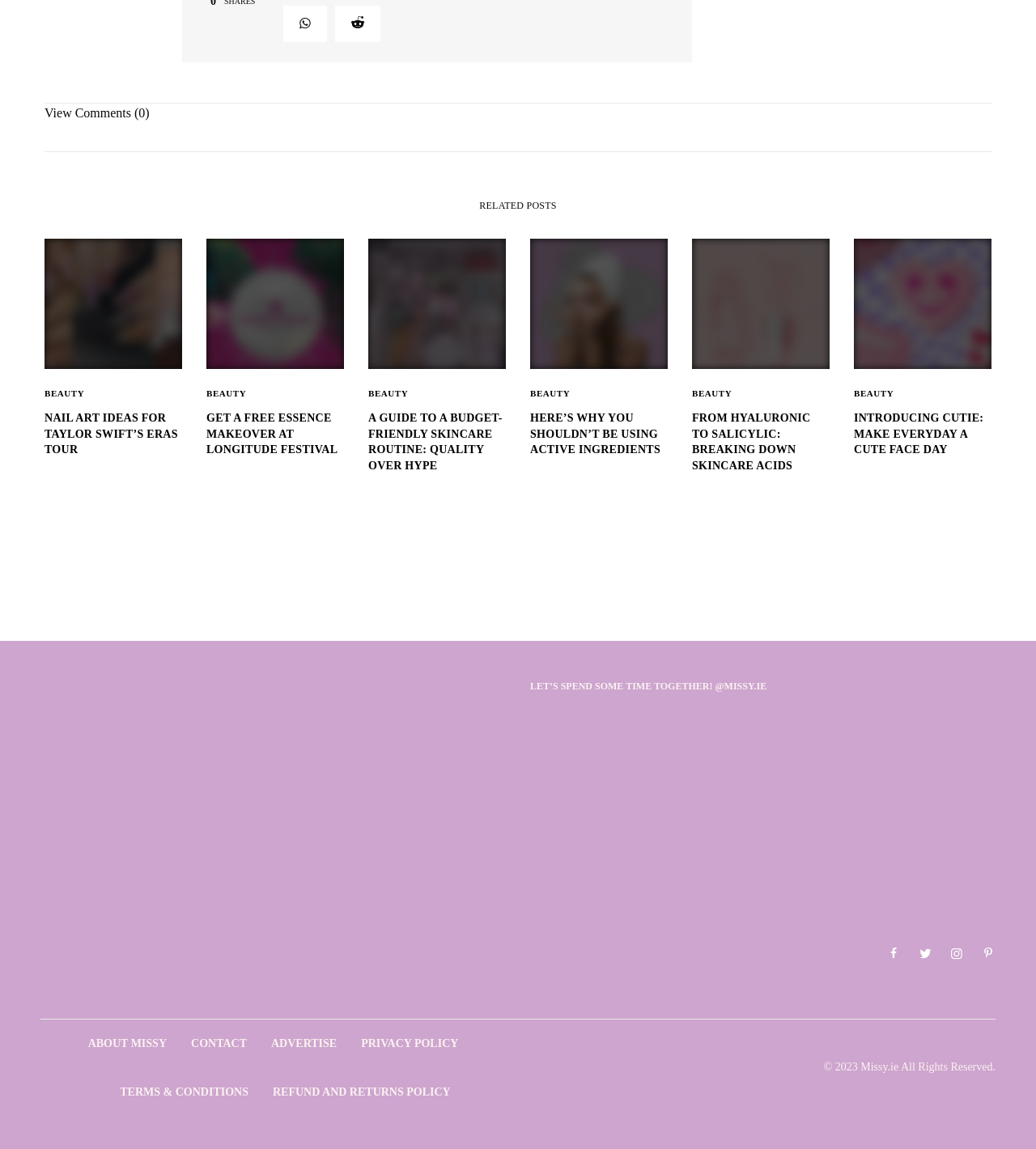What is the topic of the guide mentioned in the second post?
Provide a comprehensive and detailed answer to the question.

The second related post is 'A GUIDE TO A BUDGET-FRIENDLY SKINCARE ROUTINE: QUALITY OVER HYPE' and it is a guide about skincare routine.